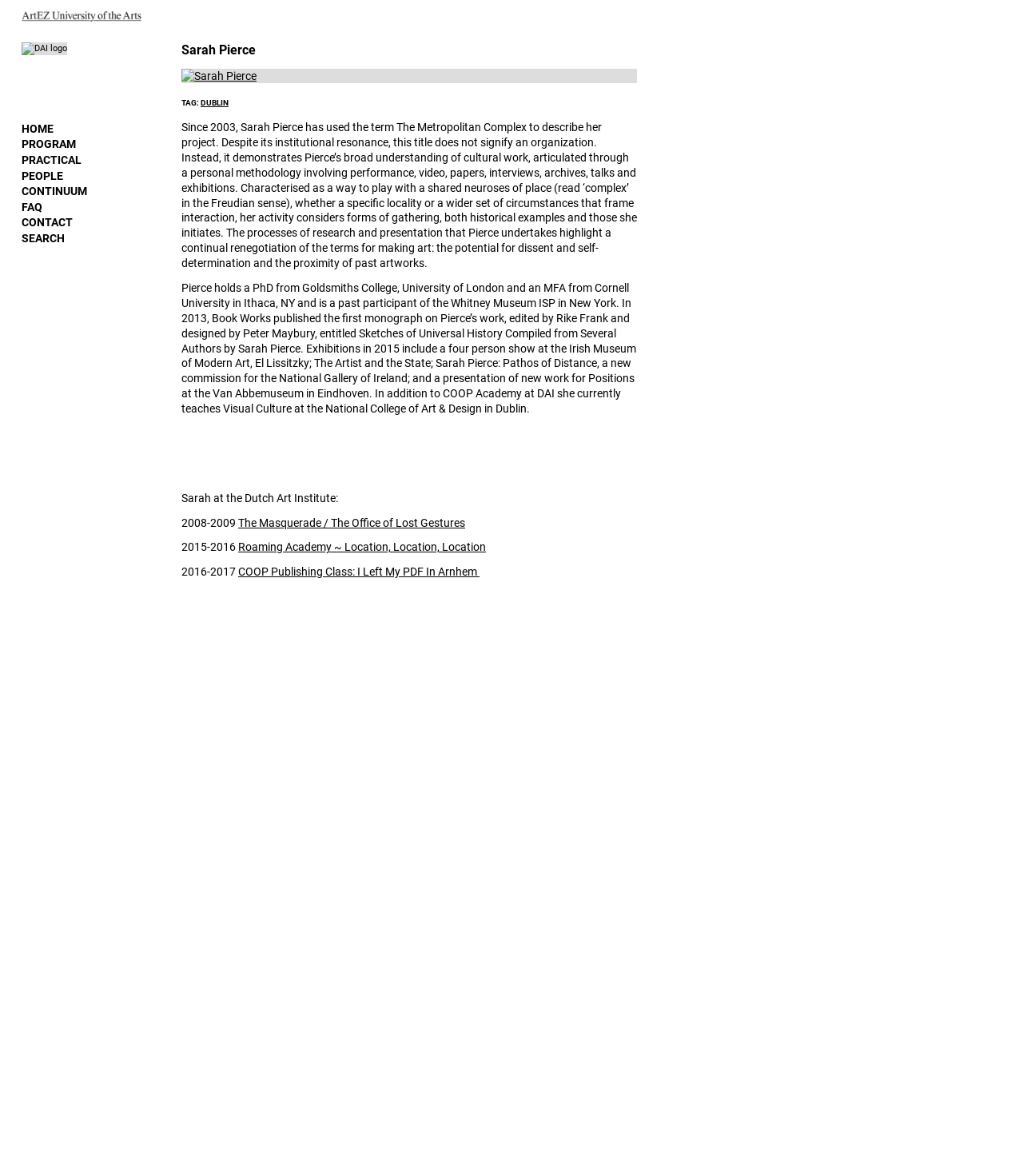Find the bounding box coordinates for the area you need to click to carry out the instruction: "visit the FAQ page". The coordinates should be four float numbers between 0 and 1, indicated as [left, top, right, bottom].

[0.021, 0.171, 0.041, 0.181]